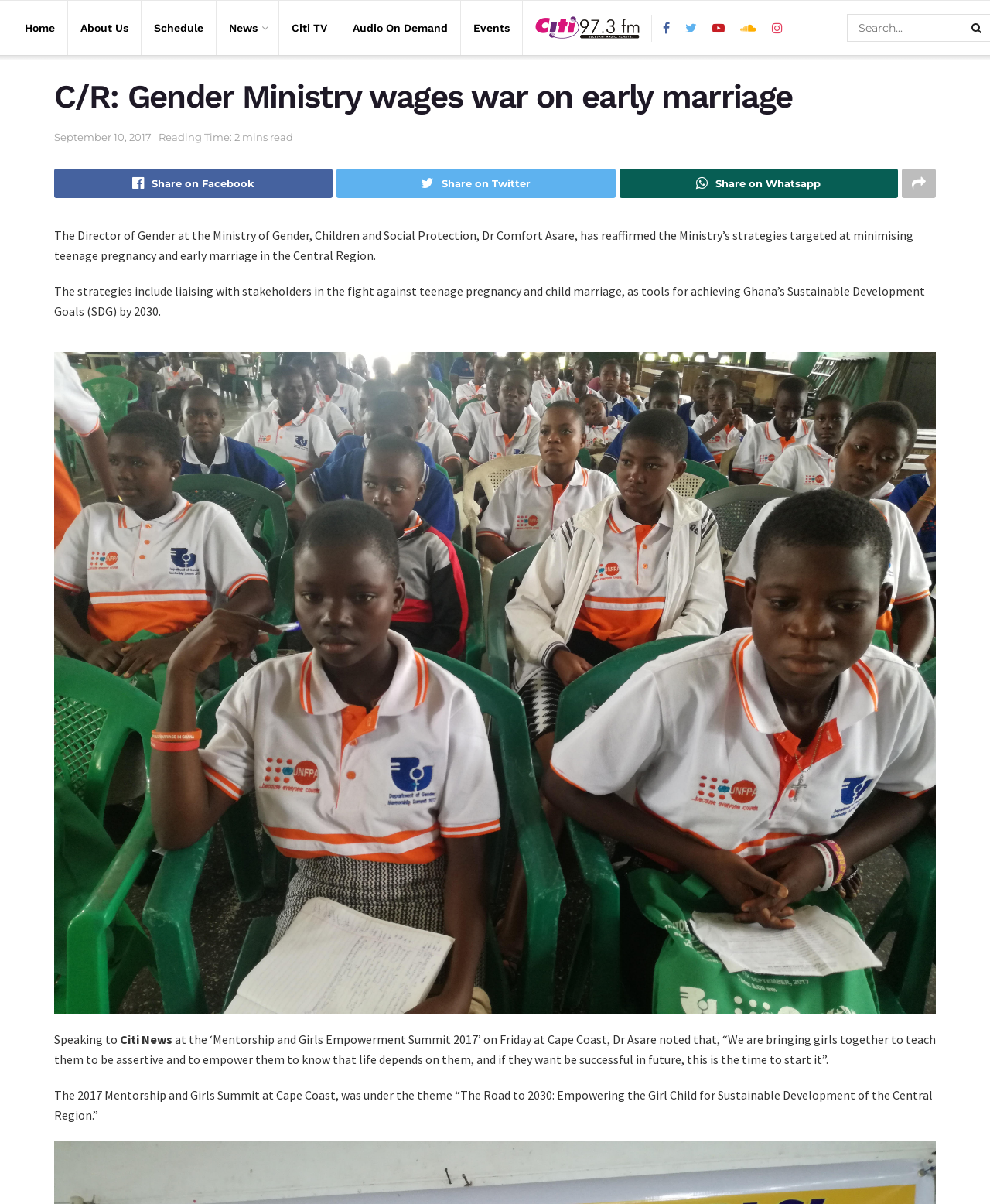Predict the bounding box coordinates of the area that should be clicked to accomplish the following instruction: "Check the schedule". The bounding box coordinates should consist of four float numbers between 0 and 1, i.e., [left, top, right, bottom].

[0.155, 0.014, 0.205, 0.032]